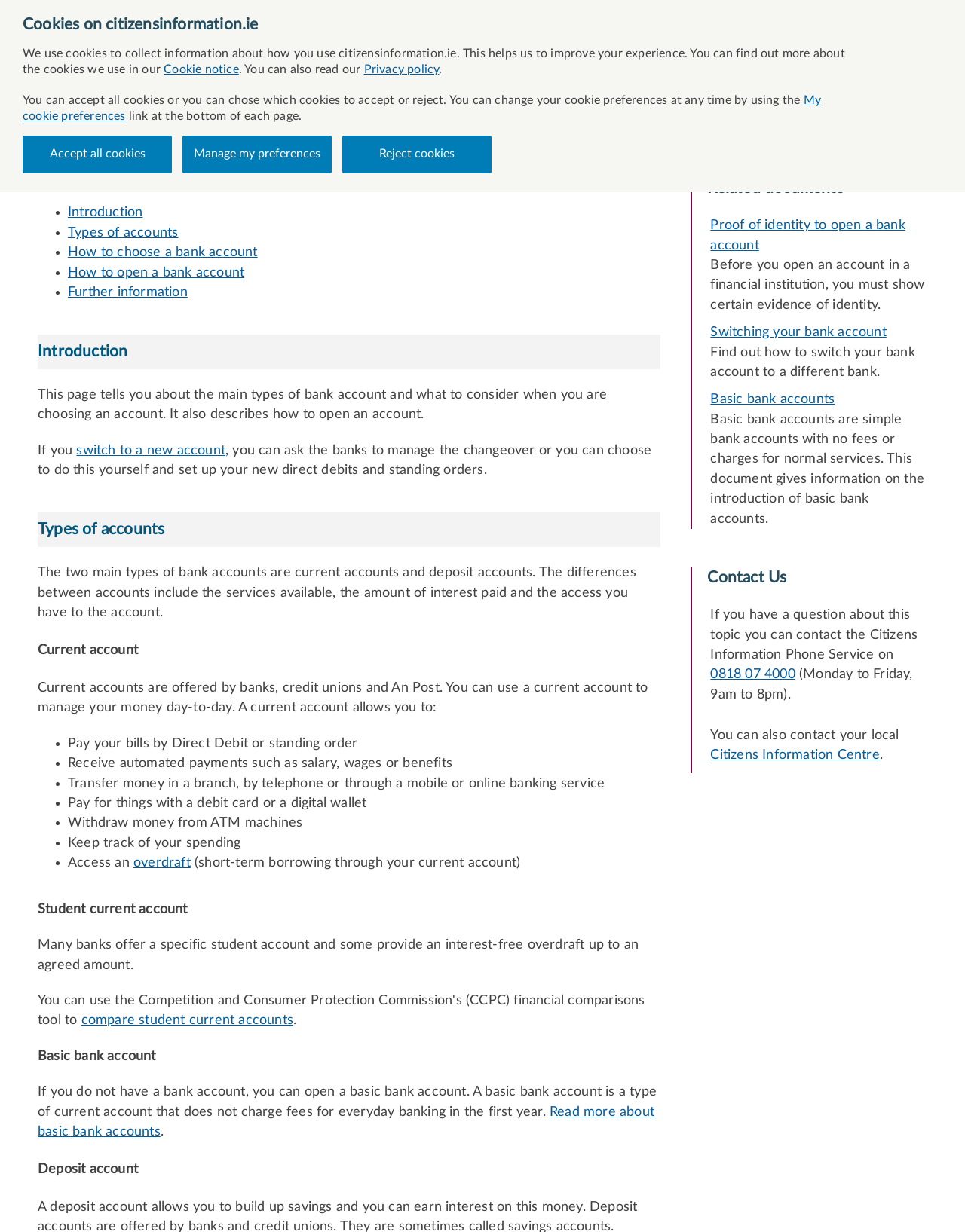Can you specify the bounding box coordinates of the area that needs to be clicked to fulfill the following instruction: "Compare student current accounts"?

[0.084, 0.823, 0.304, 0.833]